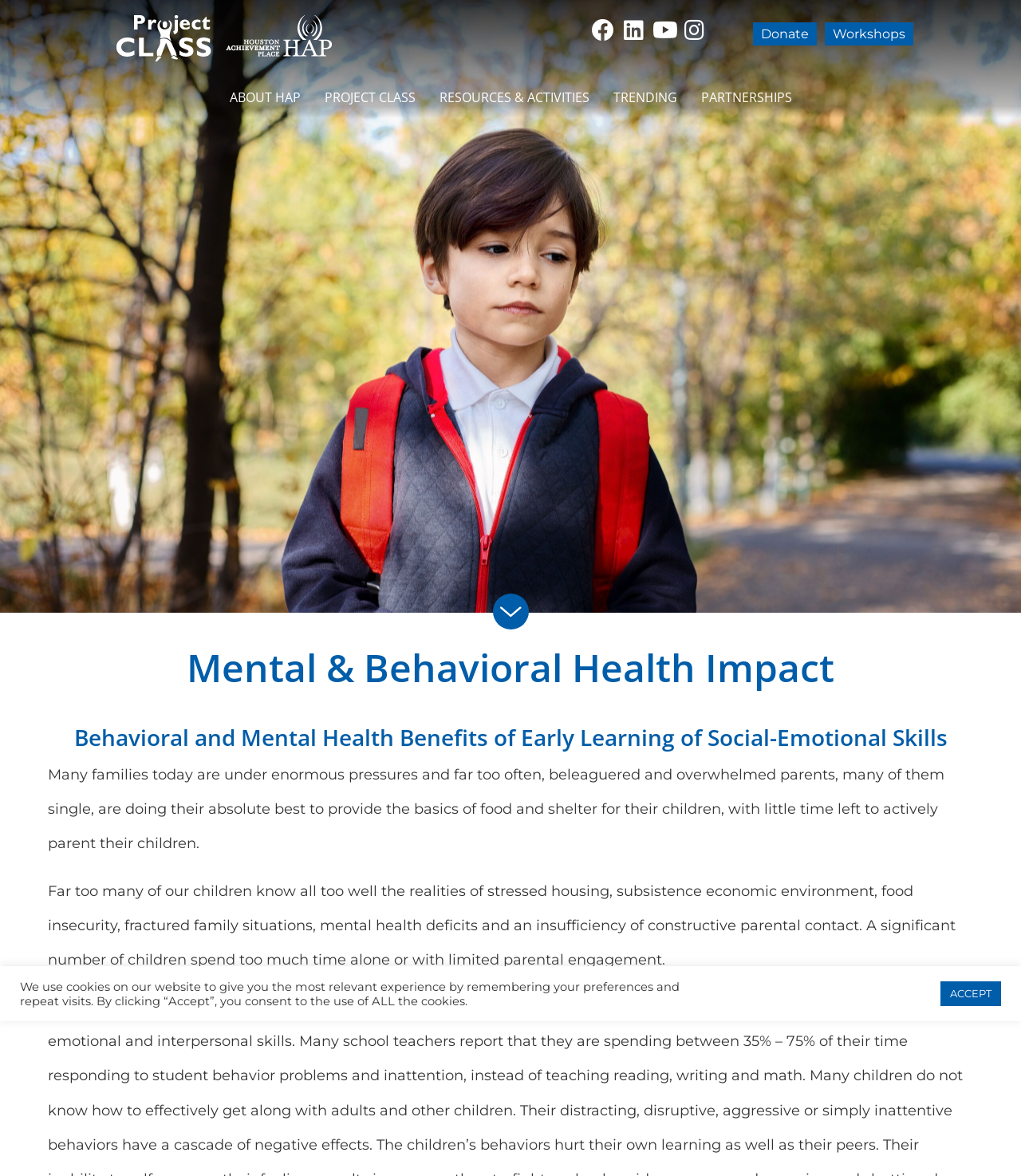What social media platforms are available?
Look at the screenshot and respond with one word or a short phrase.

Facebook, LinkedIn, YouTube, Instagram